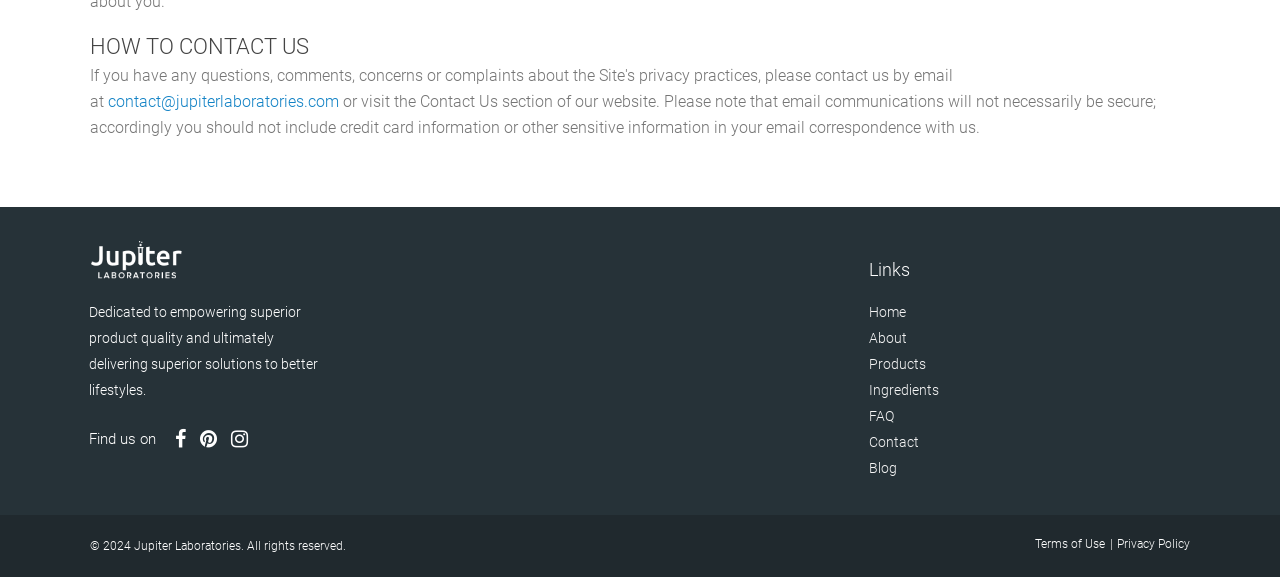Please find the bounding box coordinates of the element that must be clicked to perform the given instruction: "Find us on social media". The coordinates should be four float numbers from 0 to 1, i.e., [left, top, right, bottom].

[0.07, 0.745, 0.122, 0.776]